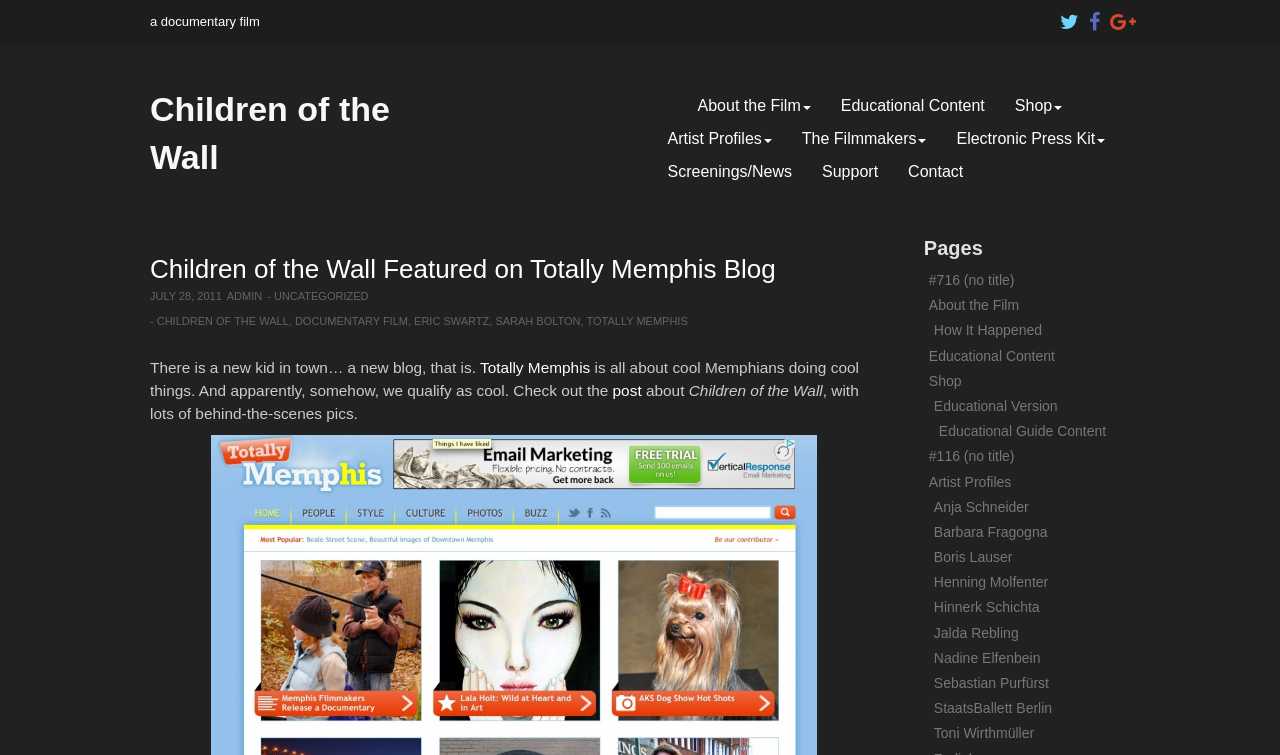Provide the bounding box coordinates in the format (top-left x, top-left y, bottom-right x, bottom-right y). All values are floating point numbers between 0 and 1. Determine the bounding box coordinate of the UI element described as: Educational Guide Content

[0.733, 0.56, 0.864, 0.582]